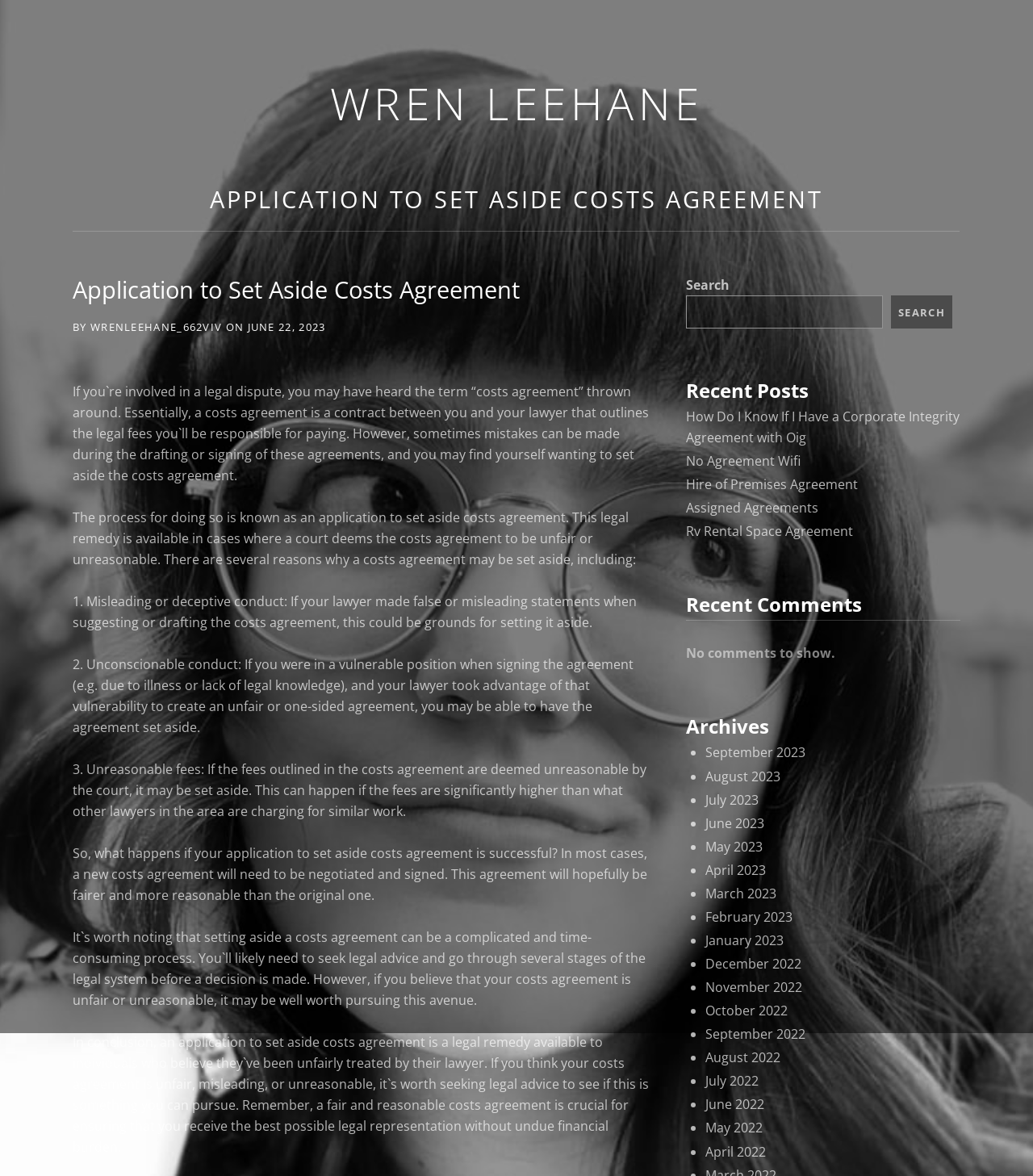Provide a one-word or brief phrase answer to the question:
What is the purpose of an application to set aside costs agreement?

To set aside unfair costs agreements